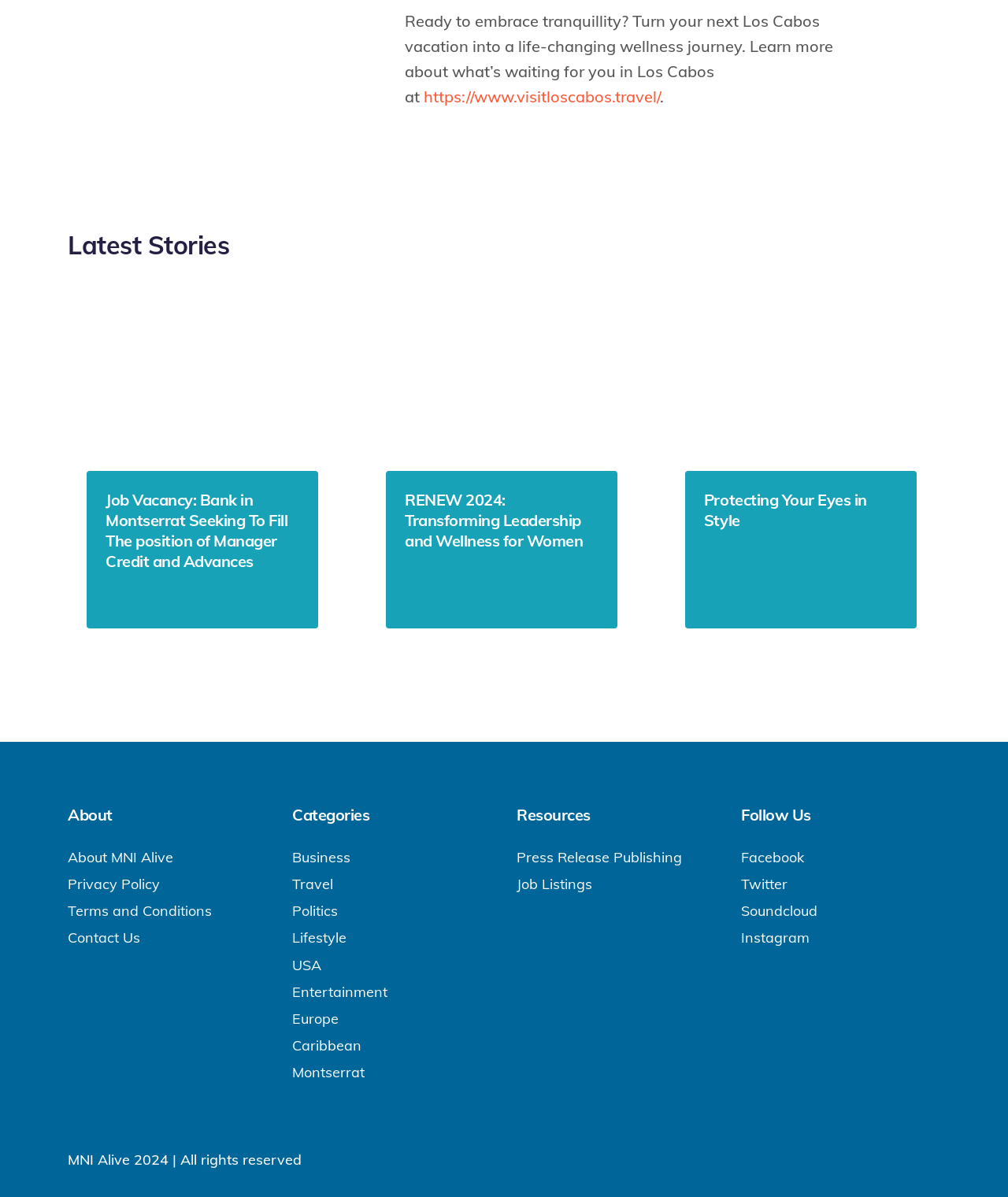Specify the bounding box coordinates (top-left x, top-left y, bottom-right x, bottom-right y) of the UI element in the screenshot that matches this description: Job Listings

[0.512, 0.731, 0.588, 0.746]